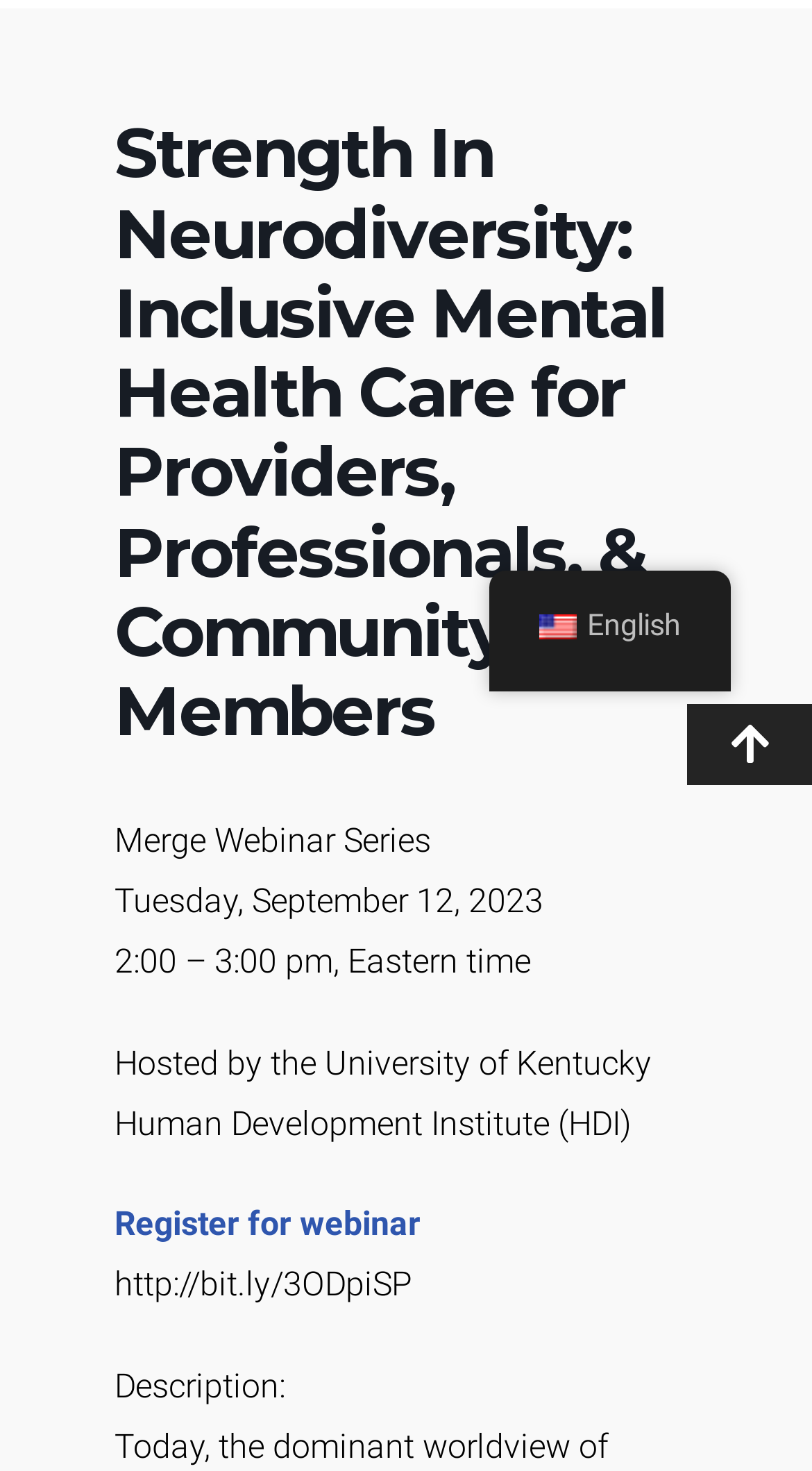Using the element description aria-describedby="nf-error-13" name="email", predict the bounding box coordinates for the UI element. Provide the coordinates in (top-left x, top-left y, bottom-right x, bottom-right y) format with values ranging from 0 to 1.

None